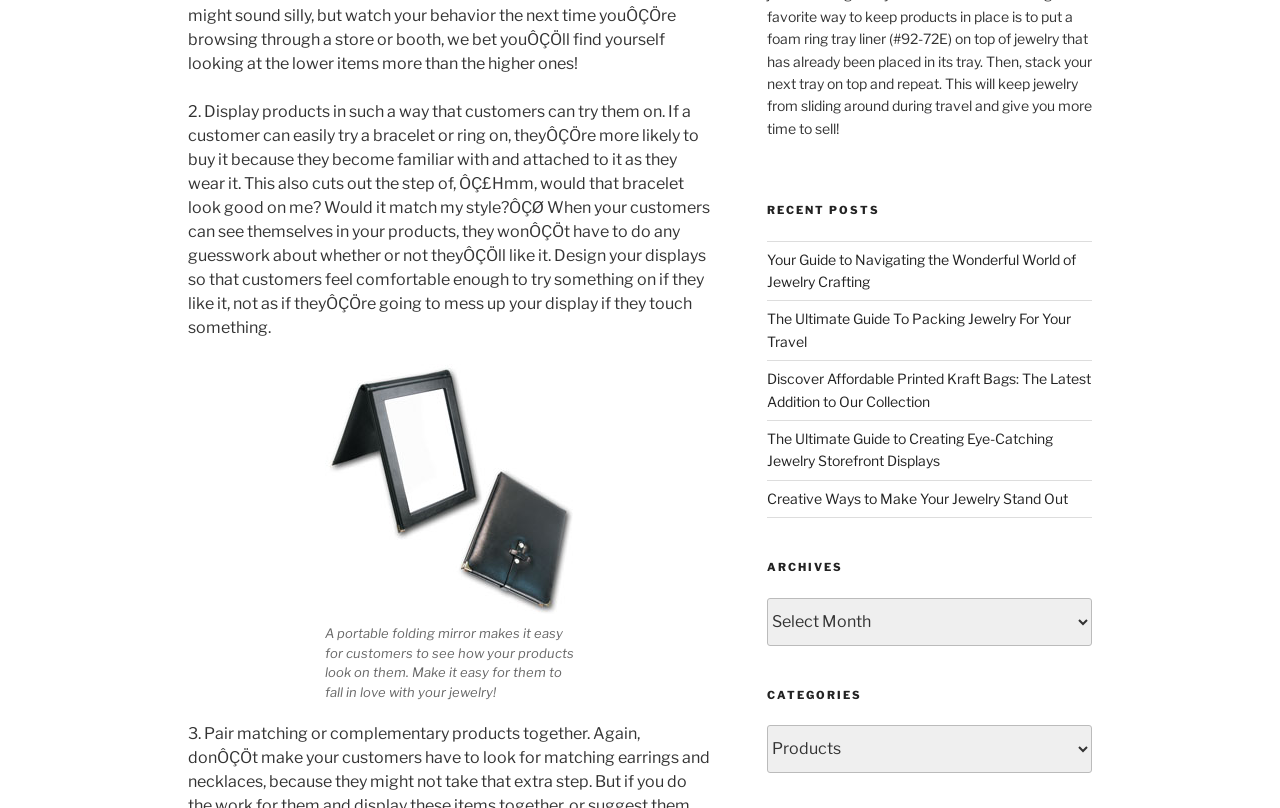Could you determine the bounding box coordinates of the clickable element to complete the instruction: "Click on the link to read 'The Ultimate Guide to Creating Eye-Catching Jewelry Storefront Displays'"? Provide the coordinates as four float numbers between 0 and 1, i.e., [left, top, right, bottom].

[0.599, 0.532, 0.822, 0.581]